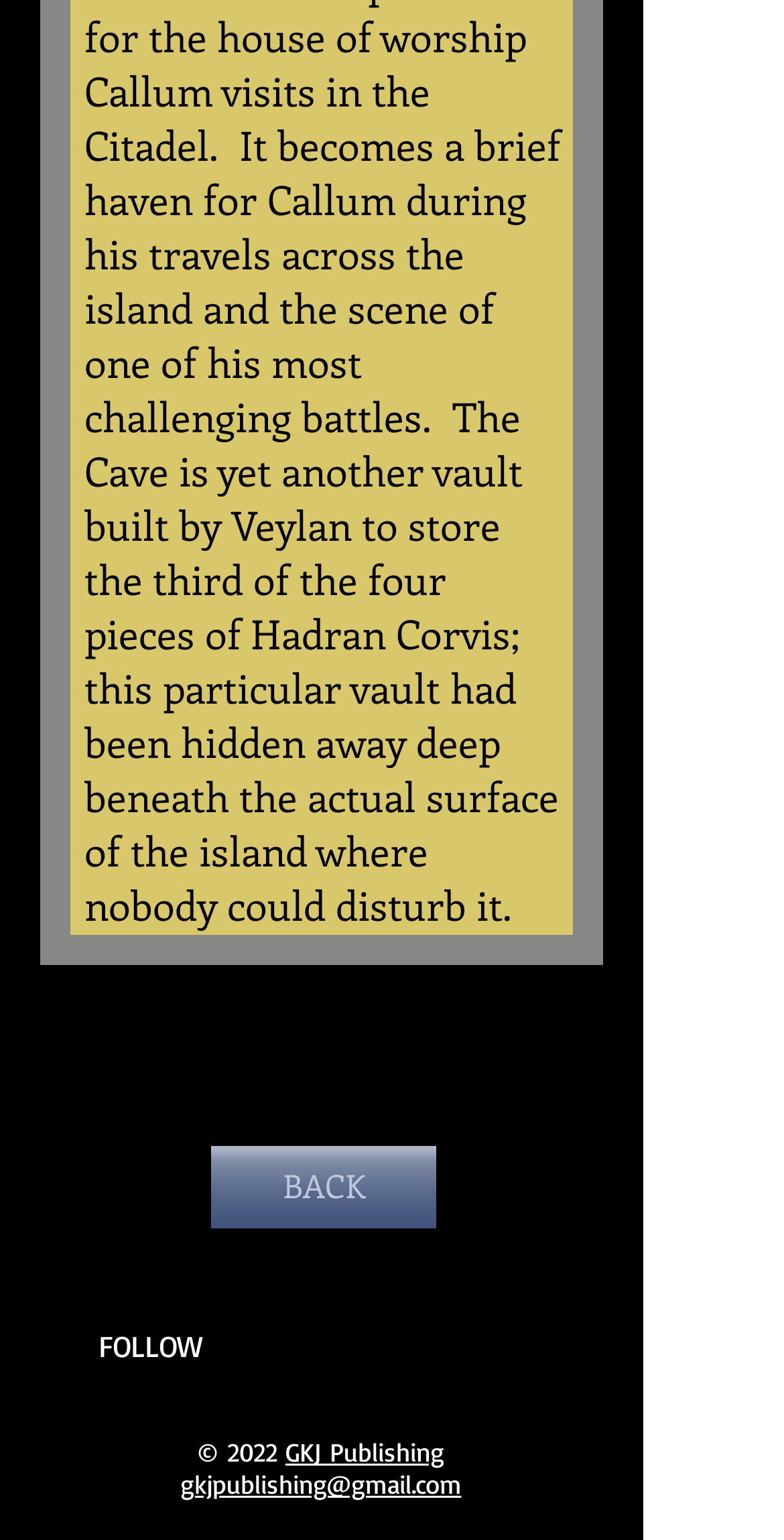Please specify the bounding box coordinates of the area that should be clicked to accomplish the following instruction: "follow". The coordinates should consist of four float numbers between 0 and 1, i.e., [left, top, right, bottom].

[0.126, 0.862, 0.259, 0.887]